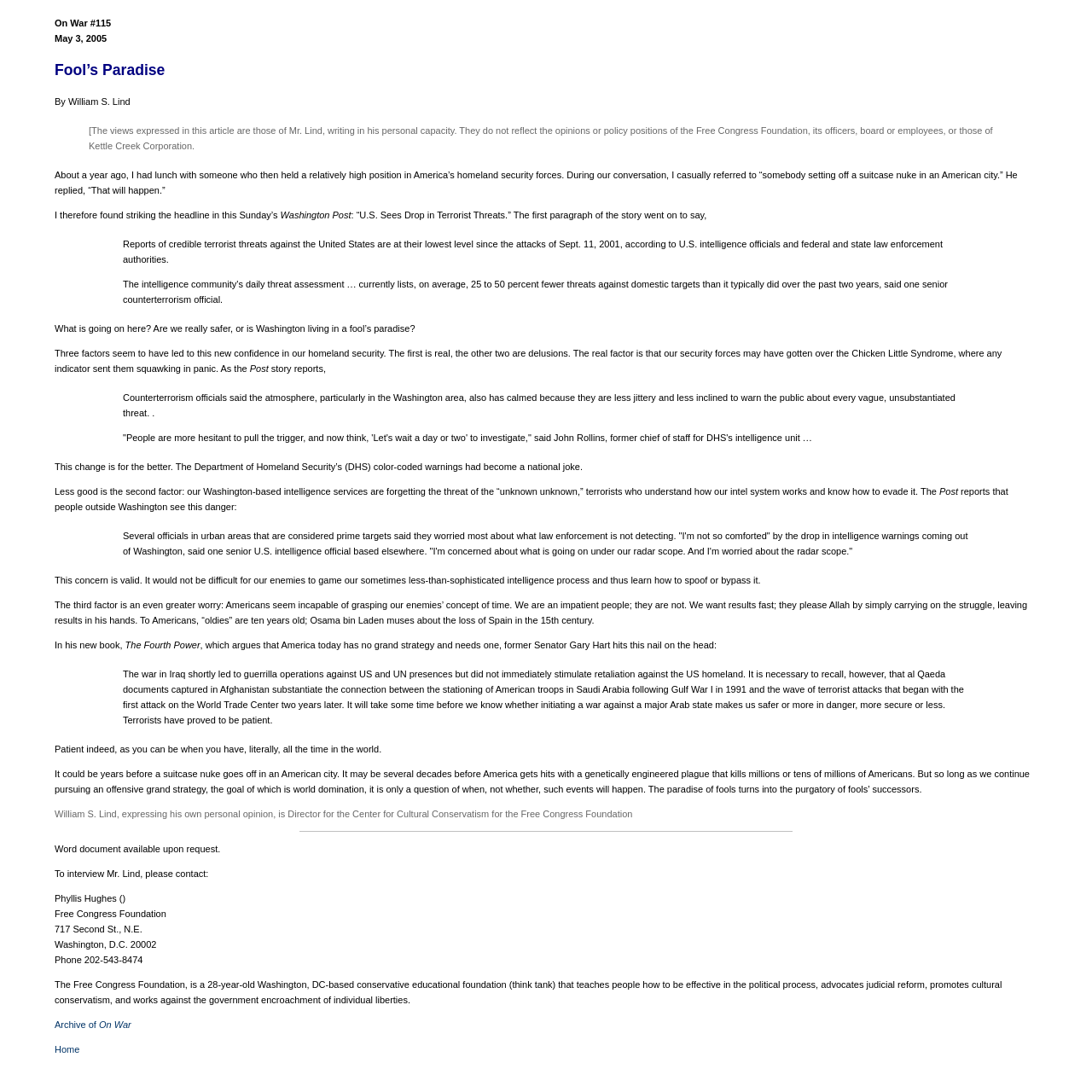What is the name of the book mentioned in the article?
Using the information presented in the image, please offer a detailed response to the question.

The book is mentioned in the article as 'In his new book, The Fourth Power, which argues that America today has no grand strategy and needs one, former Senator Gary Hart hits this nail on the head:'.